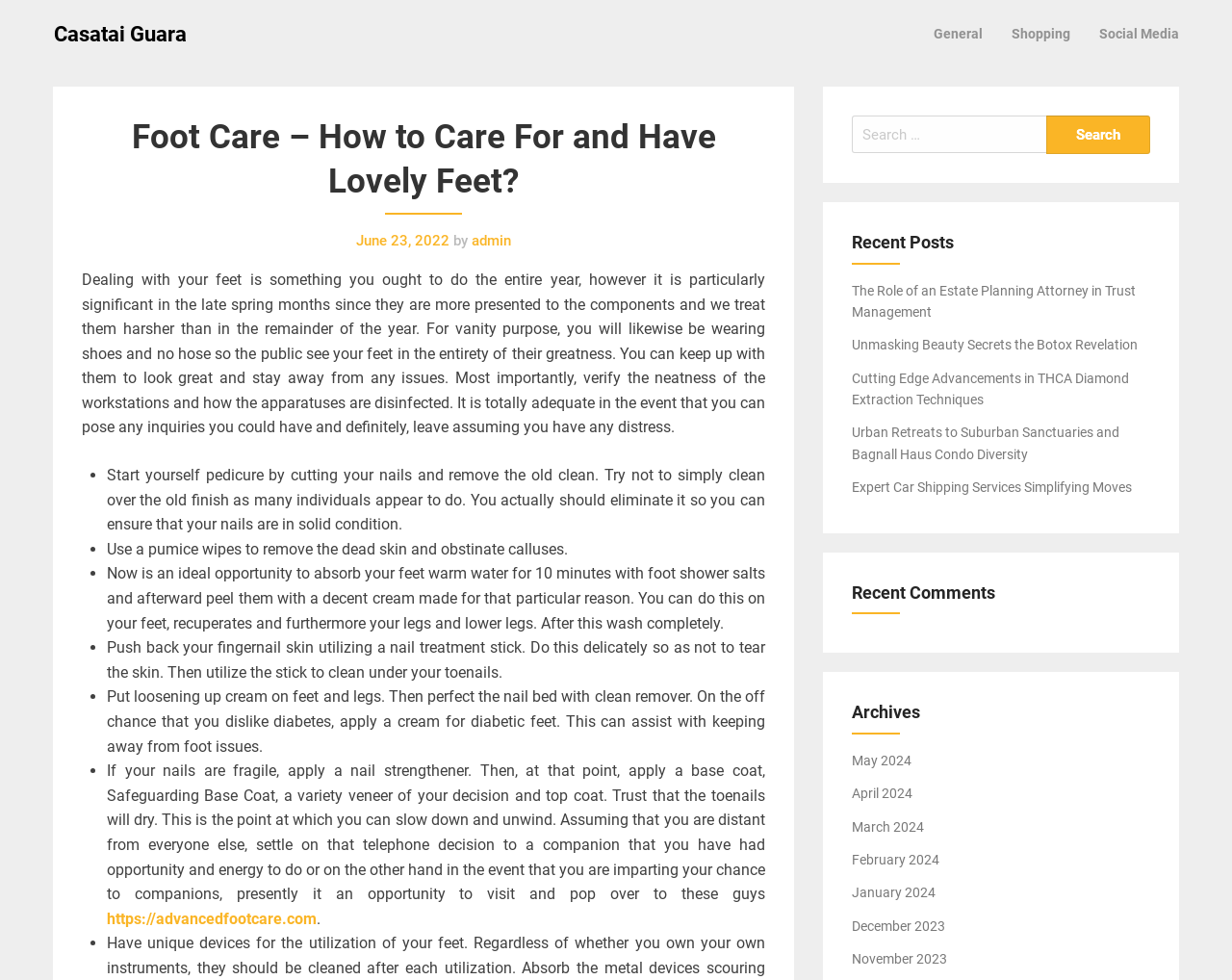Provide the bounding box coordinates of the area you need to click to execute the following instruction: "Read about What is the MyCare Portal?".

None